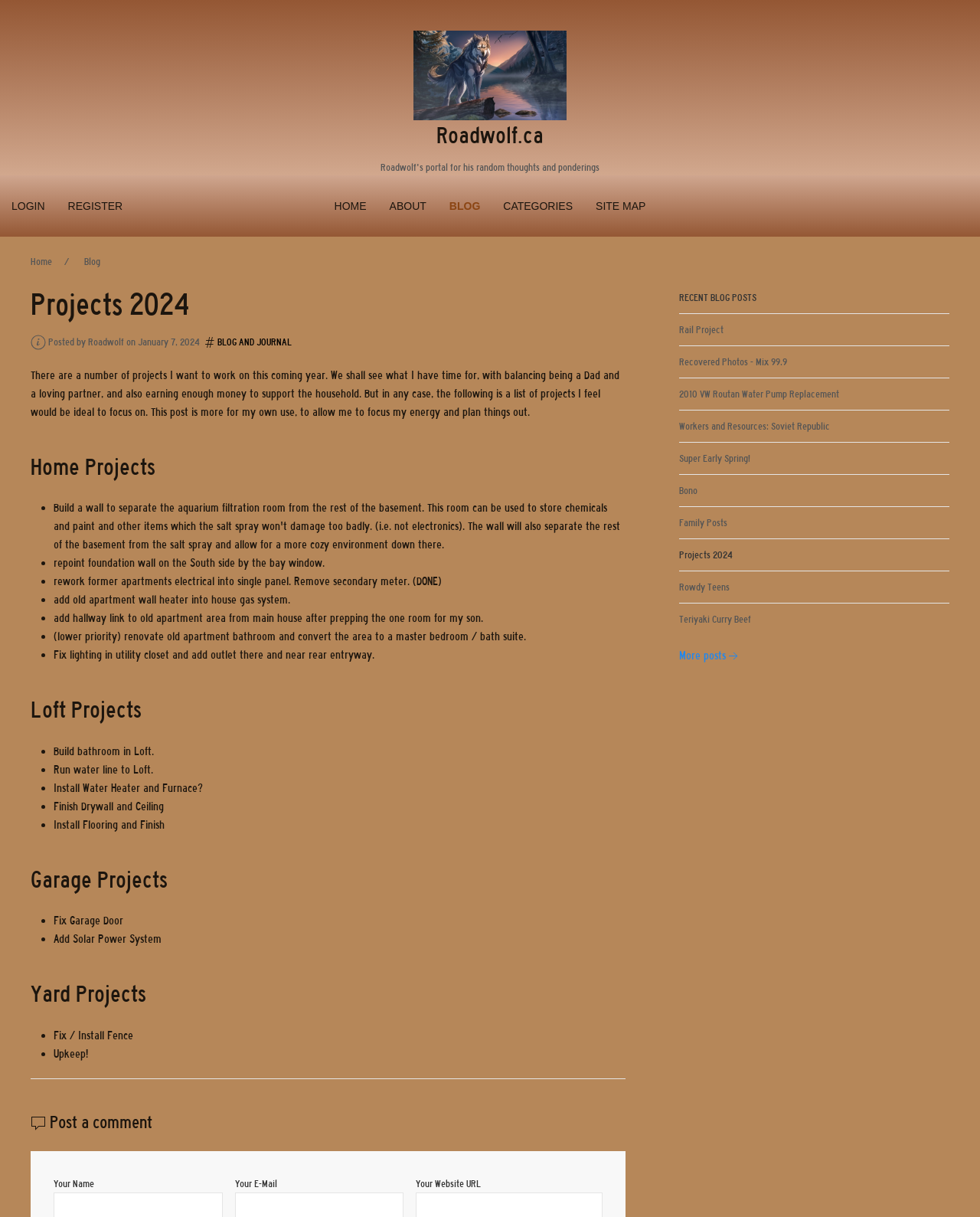What is the second loft project?
Based on the screenshot, give a detailed explanation to answer the question.

The second loft project is mentioned in the list of loft projects as '• Run water line to Loft'.